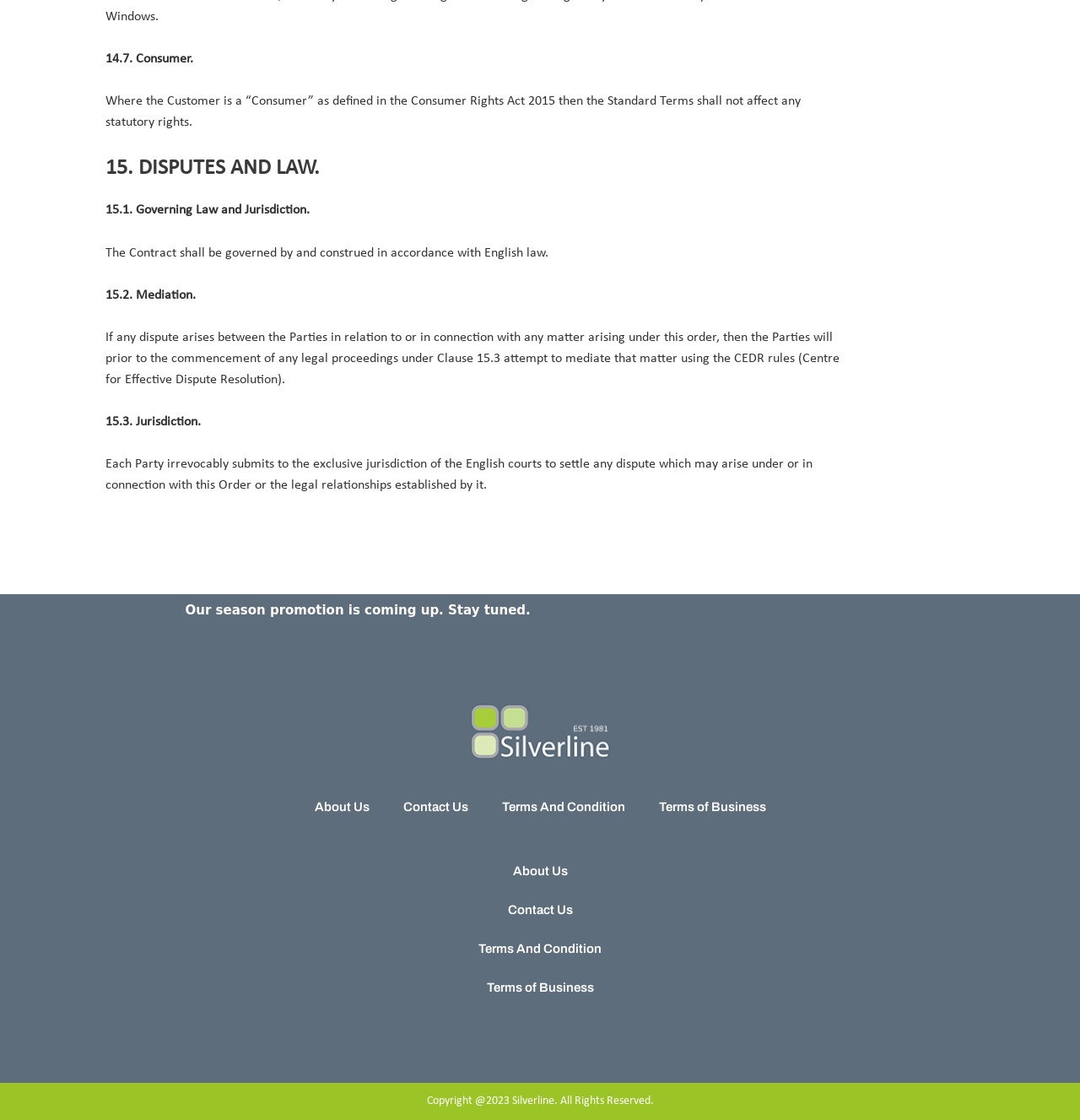Please determine the bounding box coordinates of the area that needs to be clicked to complete this task: 'Click the 'About Us' link'. The coordinates must be four float numbers between 0 and 1, formatted as [left, top, right, bottom].

[0.275, 0.703, 0.357, 0.737]